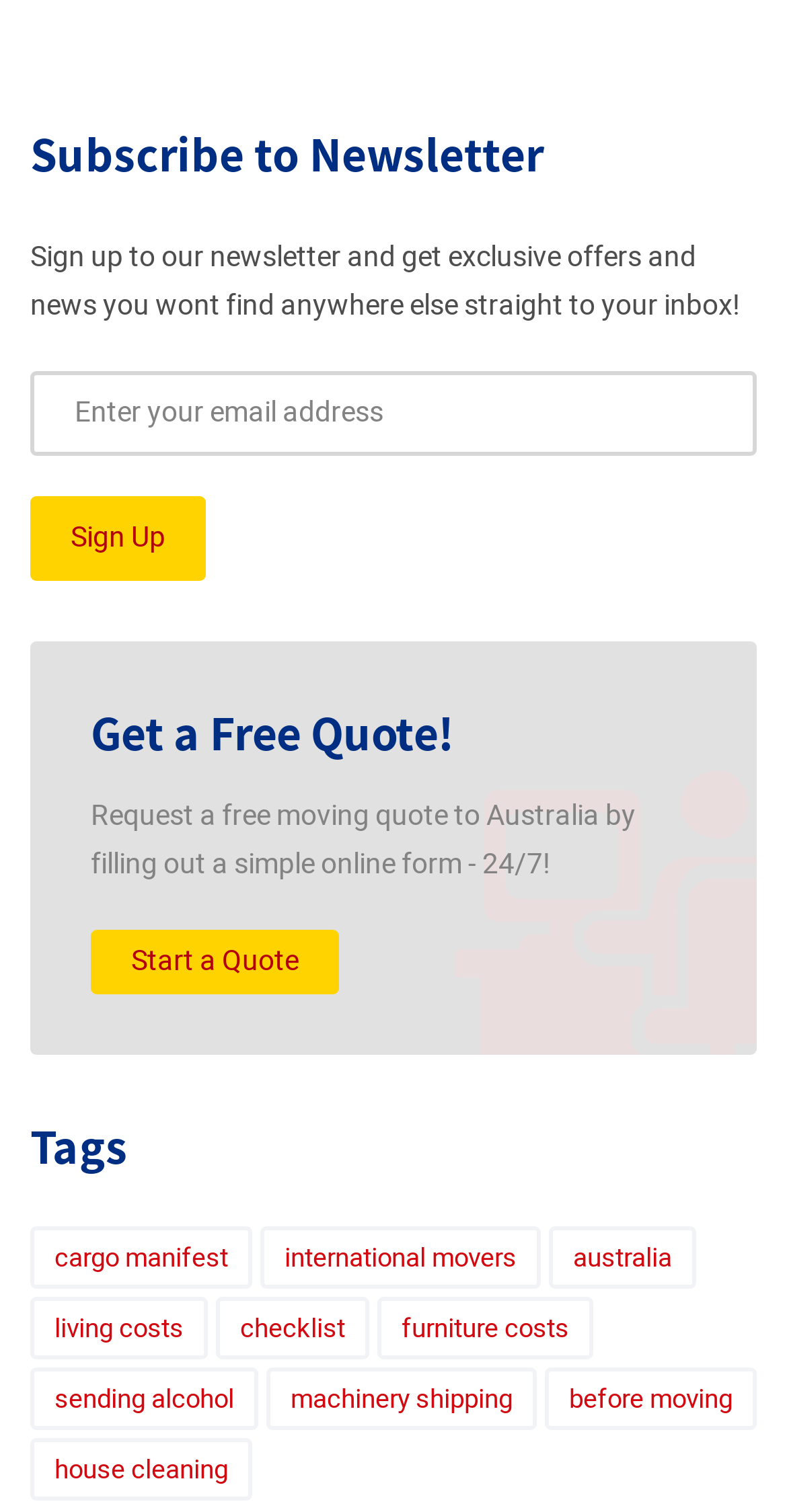Please provide the bounding box coordinates for the element that needs to be clicked to perform the instruction: "Click on 'cargo manifest' tag". The coordinates must consist of four float numbers between 0 and 1, formatted as [left, top, right, bottom].

[0.038, 0.81, 0.321, 0.852]